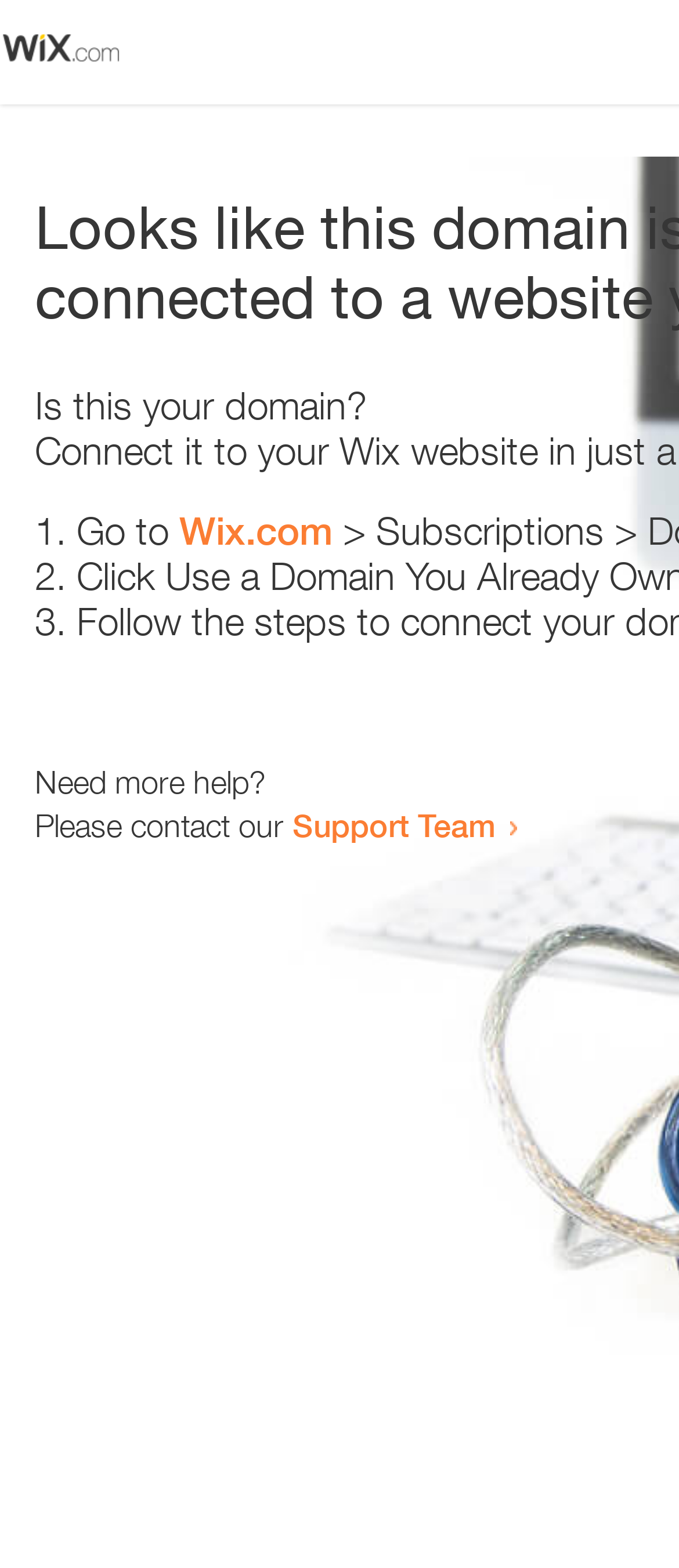Locate the UI element described by Support Team in the provided webpage screenshot. Return the bounding box coordinates in the format (top-left x, top-left y, bottom-right x, bottom-right y), ensuring all values are between 0 and 1.

[0.431, 0.514, 0.731, 0.538]